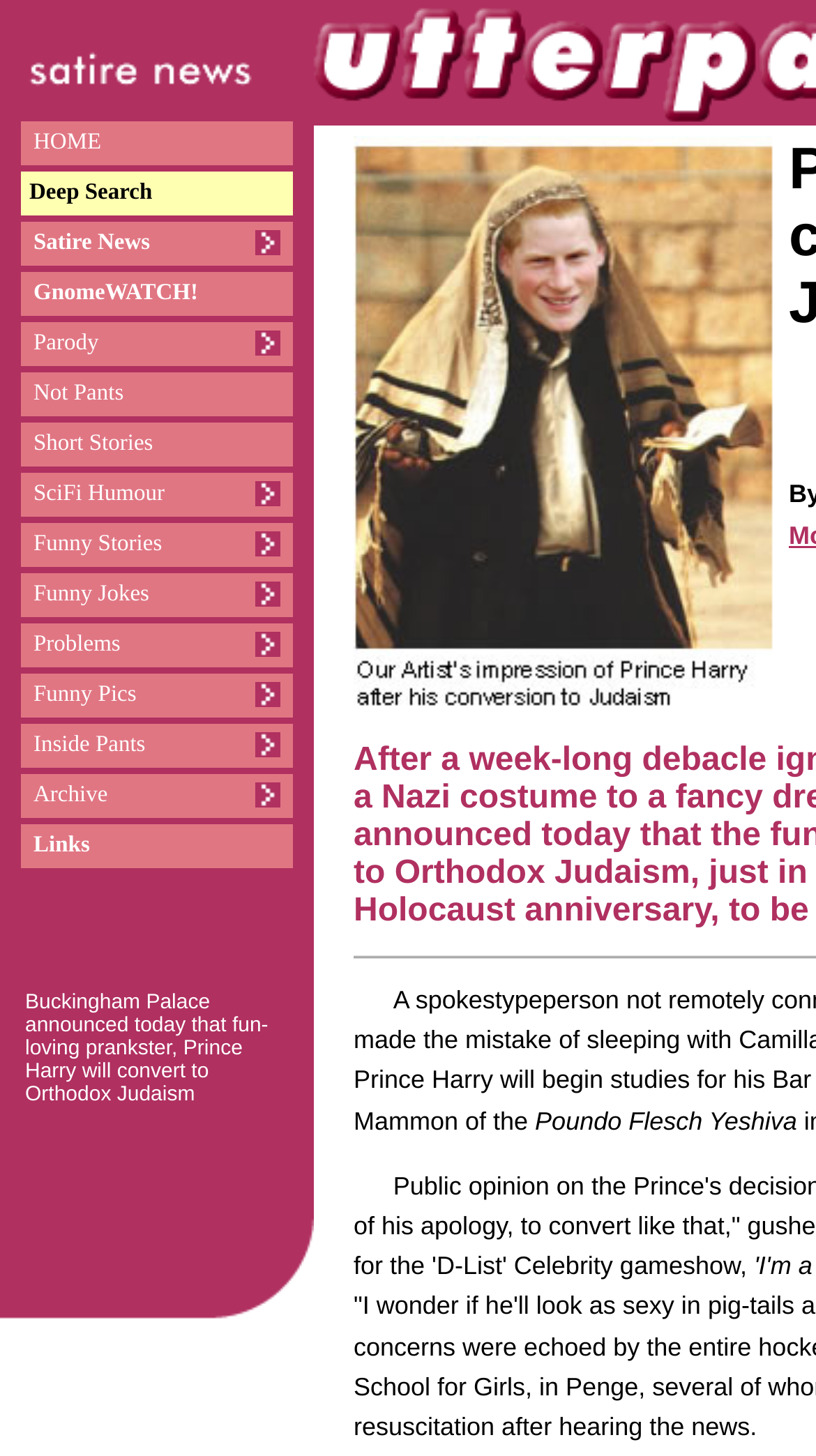How many images are on the webpage?
Refer to the image and answer the question using a single word or phrase.

14